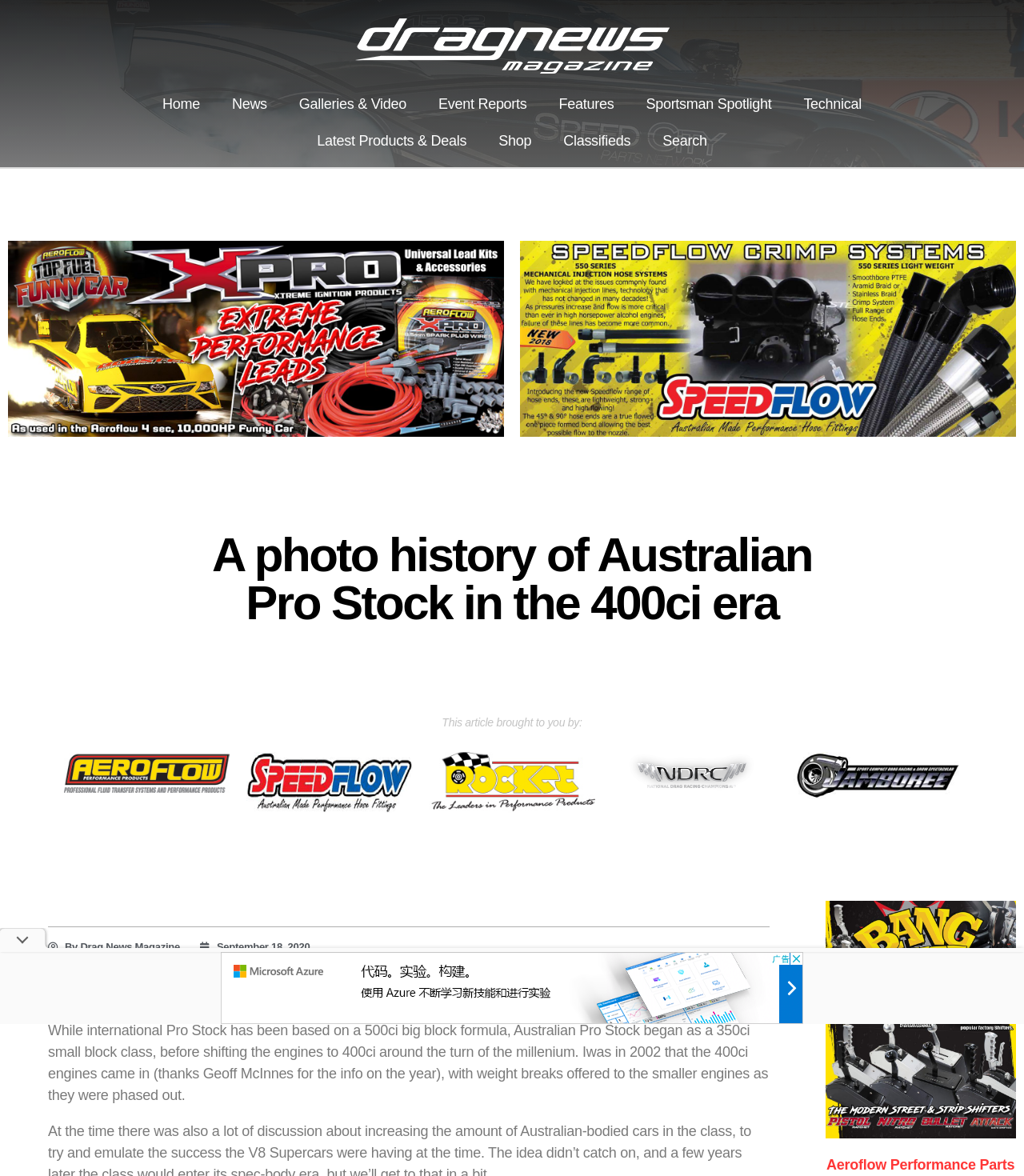Give a concise answer of one word or phrase to the question: 
What is the year when 400ci engines were introduced?

2002